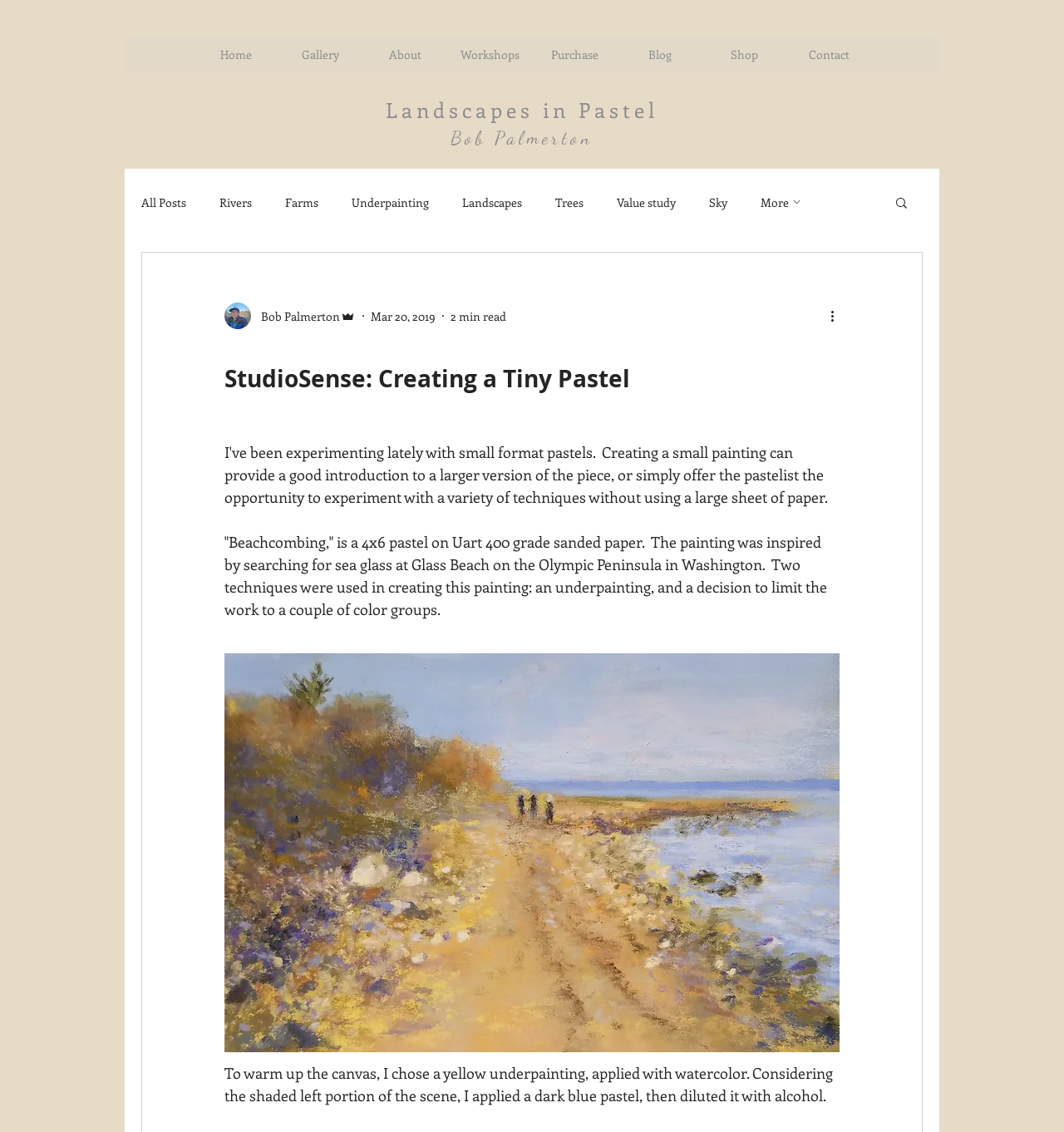What technique was used to warm up the canvas?
Please answer the question as detailed as possible.

The technique used to warm up the canvas is mentioned in the webpage as a 'yellow underpainting' which was applied with watercolor.